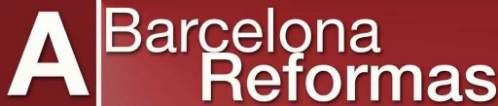Create a detailed narrative for the image.

The image features the logo of "A. Barcelona Reformas," prominently displayed against a deep red background. The logo showcases a modern, bold font, emphasizing both the letter "A" and the word "Reformas," which translates to "Renovations" in English. This design reflects the company's specialization in bathroom and apartment renovations, as highlighted throughout the webpage. The use of a striking color contrasts effectively with the white text, creating an eye-catching and memorable branding element that encapsulates the company's commitment to quality refurbishment services in Barcelona.